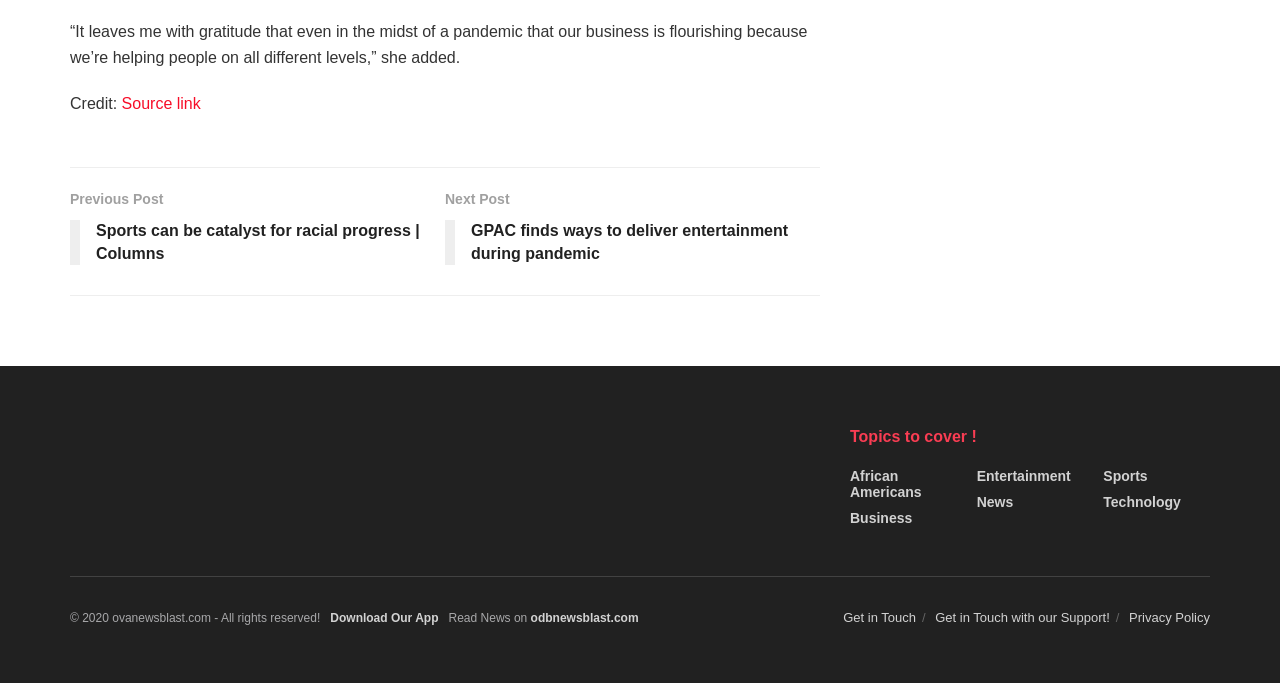How many categories are listed under 'Topics to cover!'?
Give a detailed explanation using the information visible in the image.

I counted the number of links under the heading 'Topics to cover!' which are 'African Americans', 'Business', 'Entertainment', 'News', 'Sports', and 'Technology', totaling 6 categories.